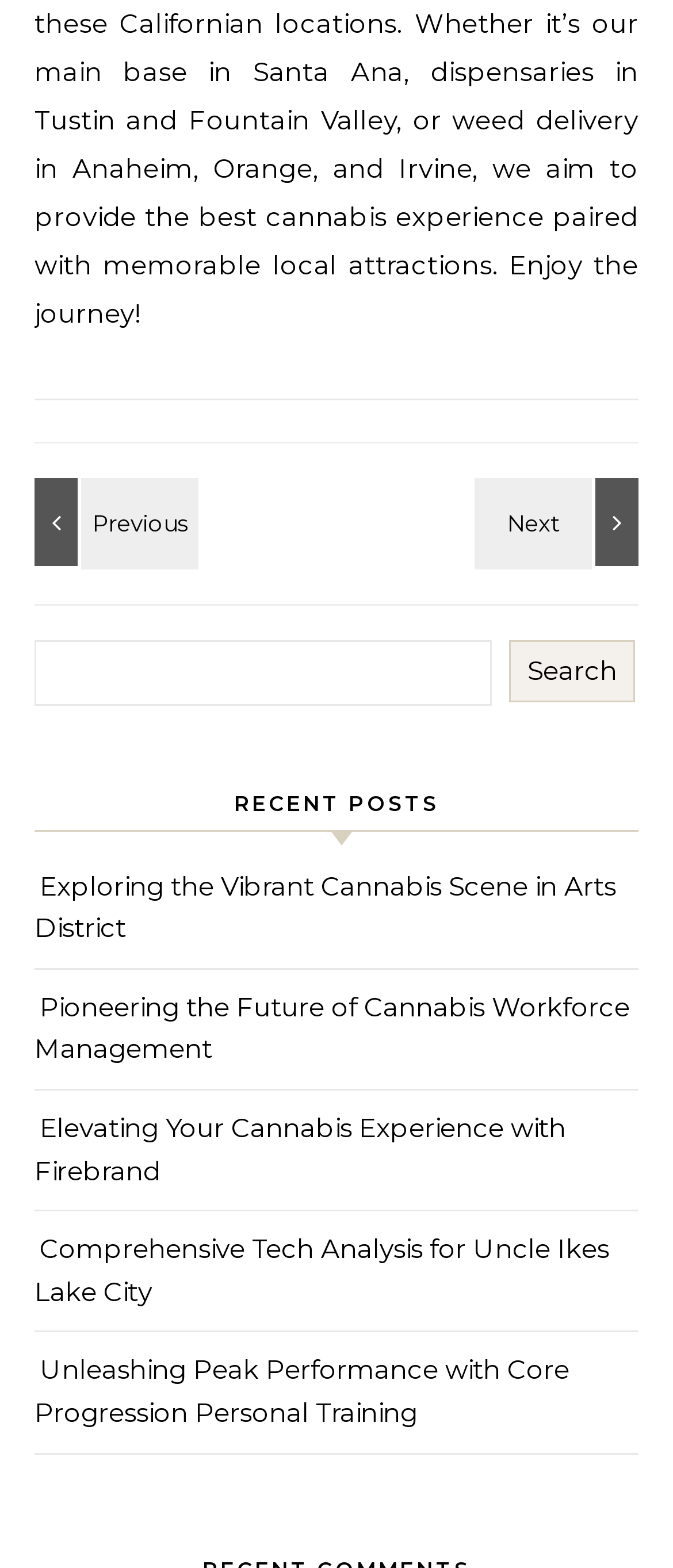Provide your answer to the question using just one word or phrase: What is the topic of the 'RECENT POSTS' section?

Cannabis